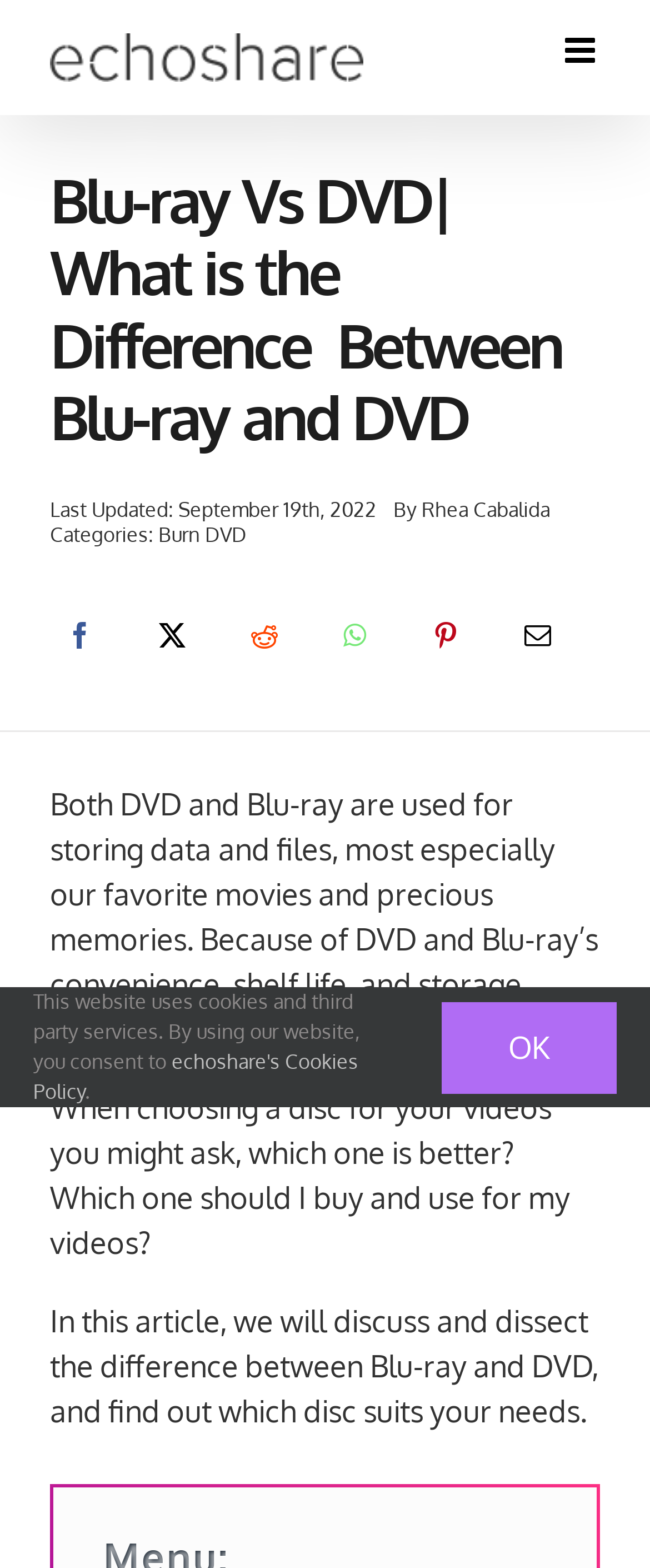What are the categories of the article?
Look at the screenshot and respond with a single word or phrase.

Burn DVD